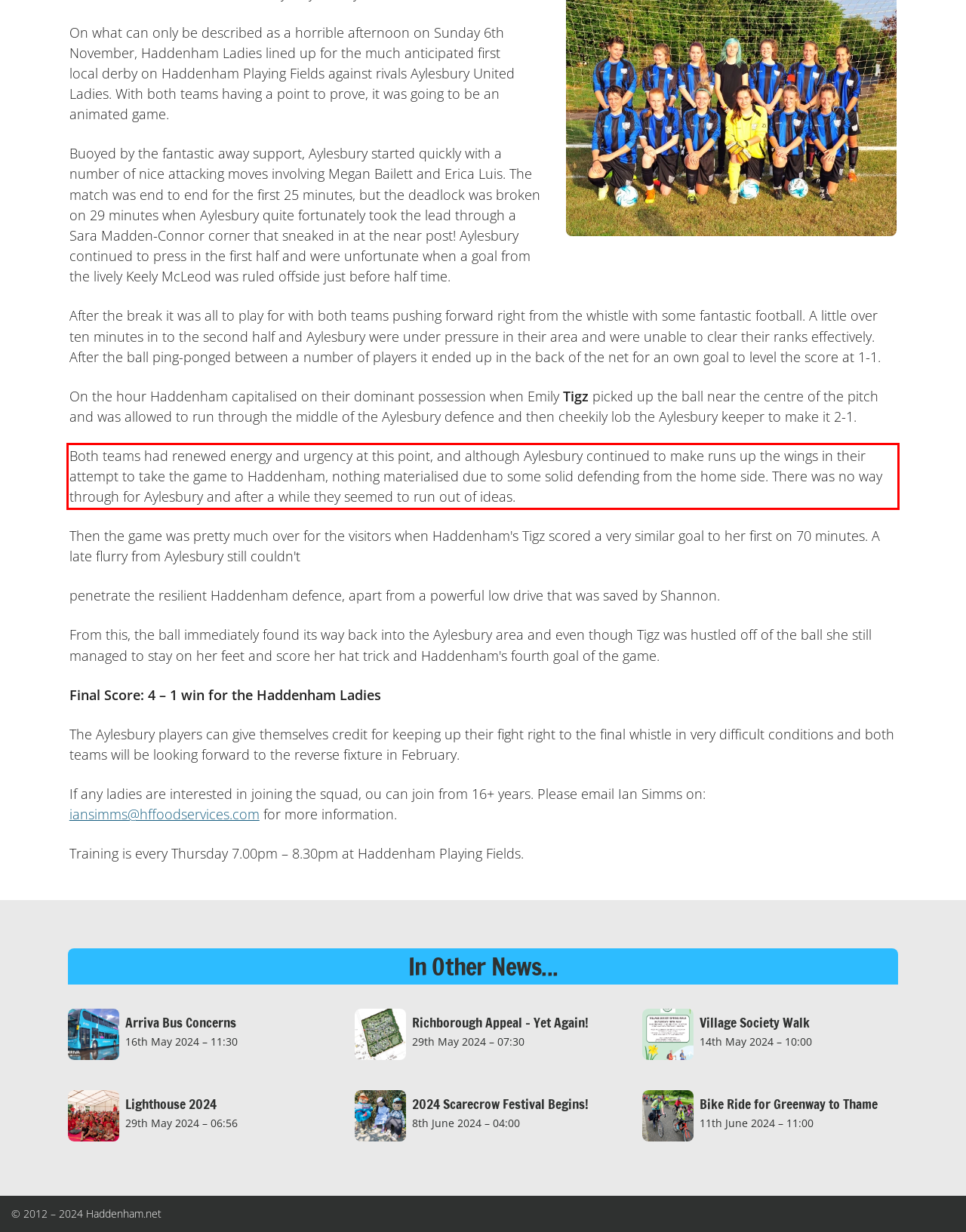You have a webpage screenshot with a red rectangle surrounding a UI element. Extract the text content from within this red bounding box.

Both teams had renewed energy and urgency at this point, and although Aylesbury continued to make runs up the wings in their attempt to take the game to Haddenham, nothing materialised due to some solid defending from the home side. There was no way through for Aylesbury and after a while they seemed to run out of ideas.